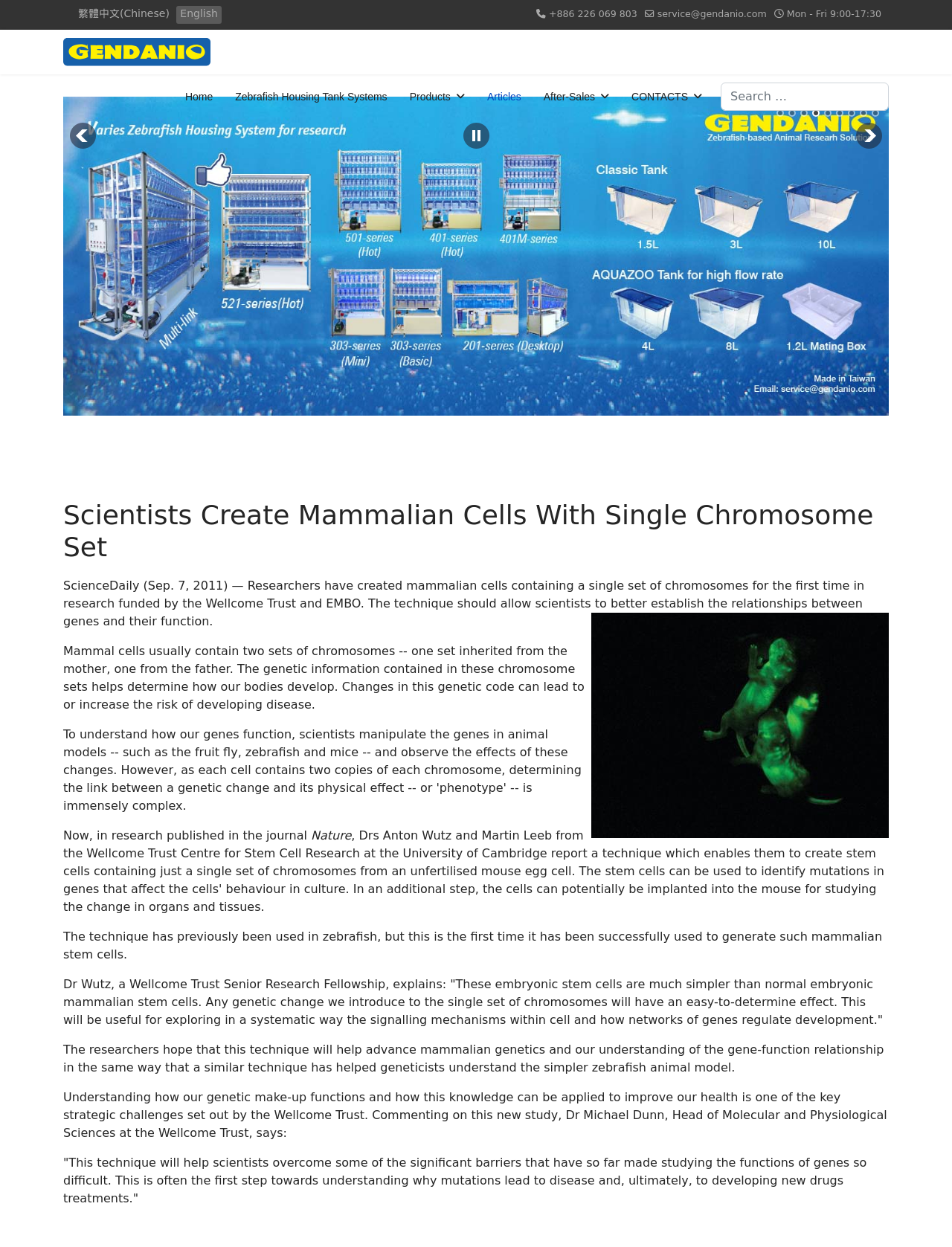What type of animal is mentioned in the article? Please answer the question using a single word or phrase based on the image.

Zebrafish